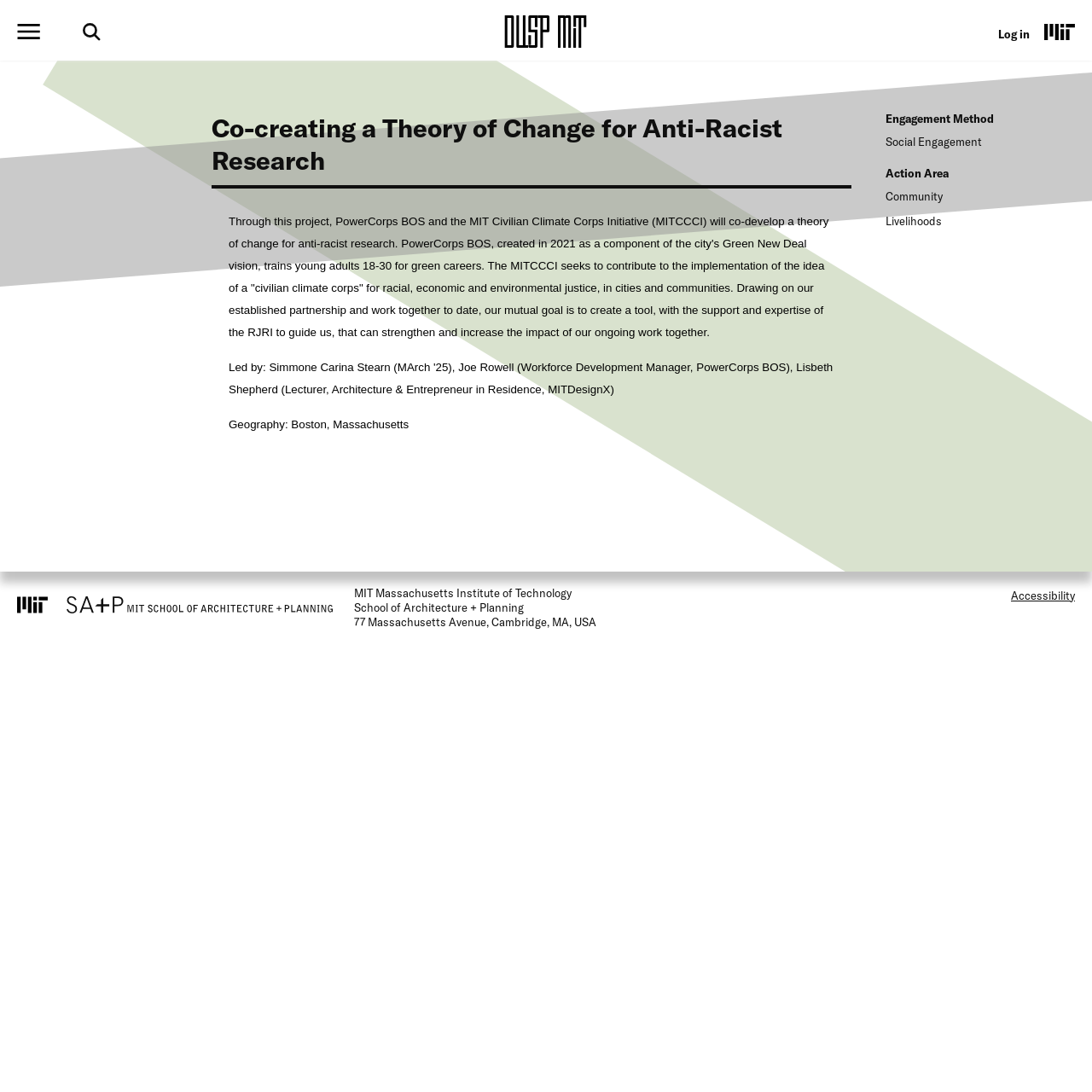What is the location of the project?
We need a detailed and meticulous answer to the question.

I found the answer by looking at the text in the article section, which mentions 'Geography: Boston, Massachusetts'.